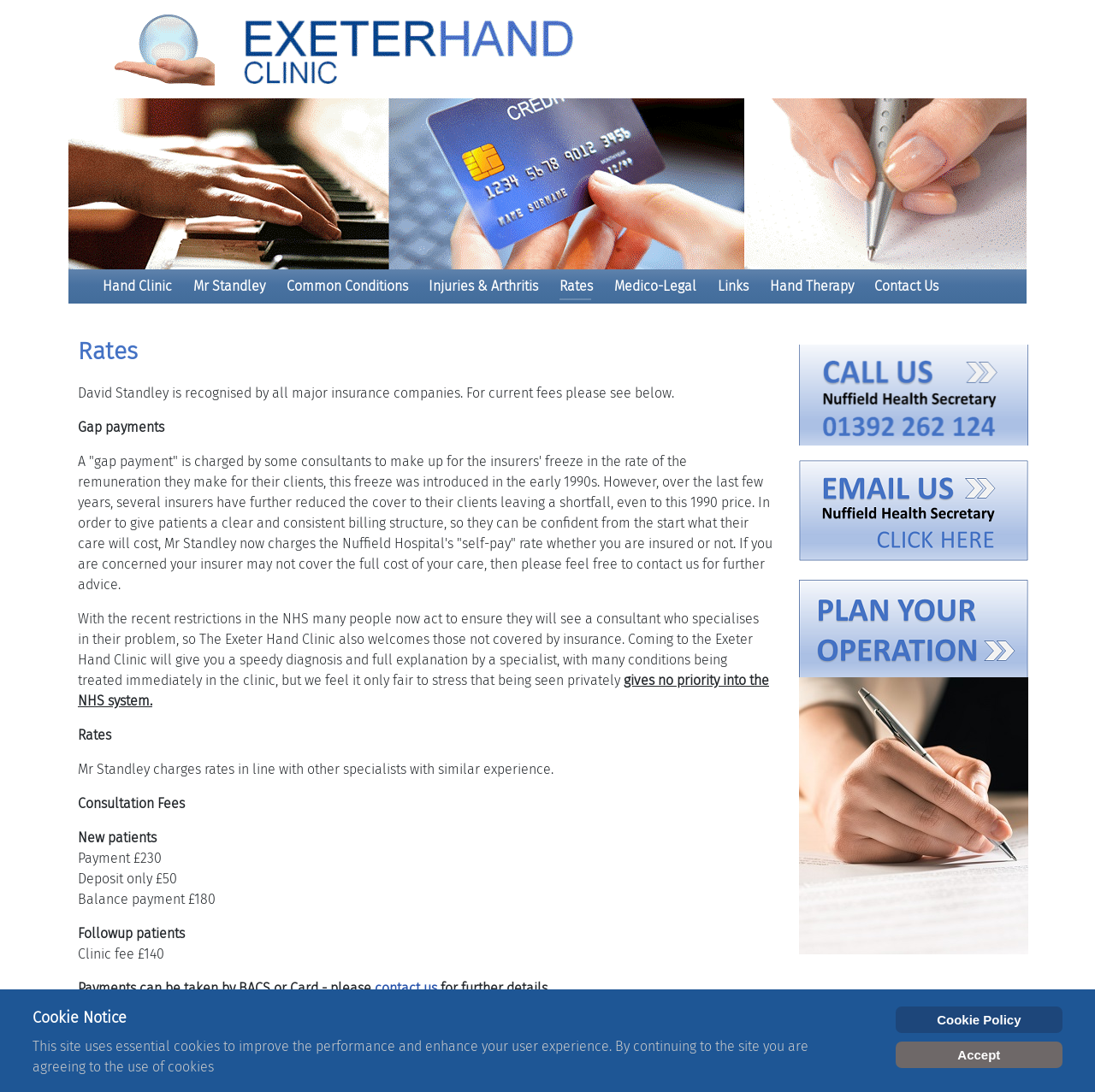How much does a new patient consultation cost?
Please provide a single word or phrase in response based on the screenshot.

£230